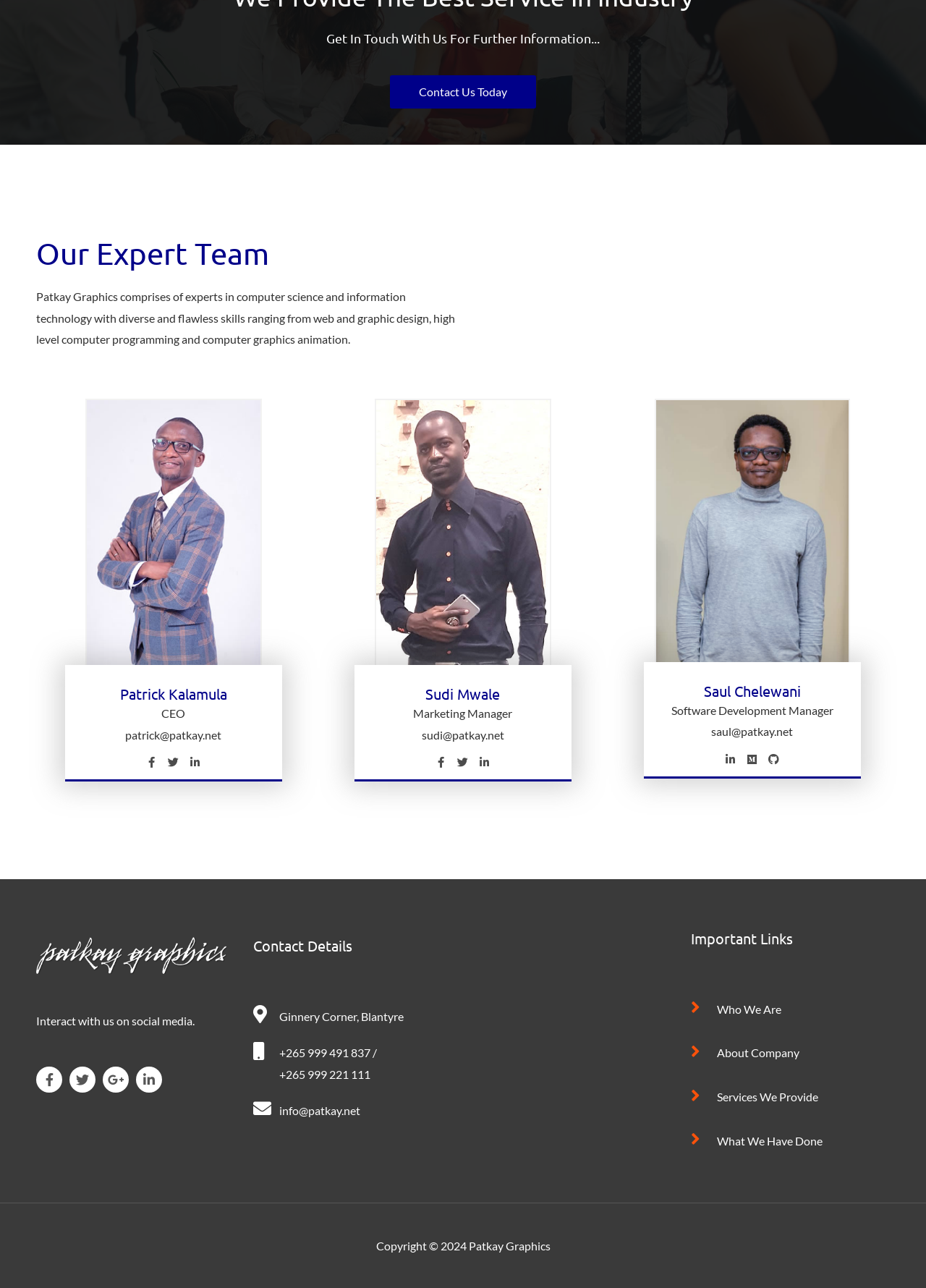Determine the bounding box coordinates for the area you should click to complete the following instruction: "Check our contact details".

[0.273, 0.728, 0.492, 0.741]